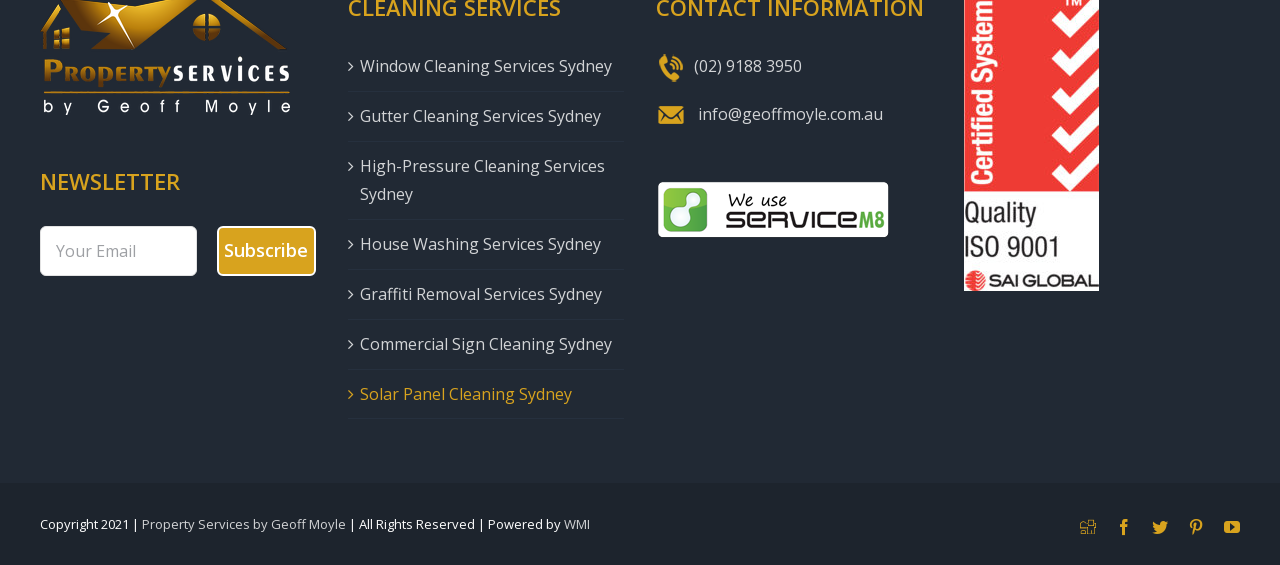What is the company's phone number?
Using the image as a reference, answer with just one word or a short phrase.

(02) 9188 3950